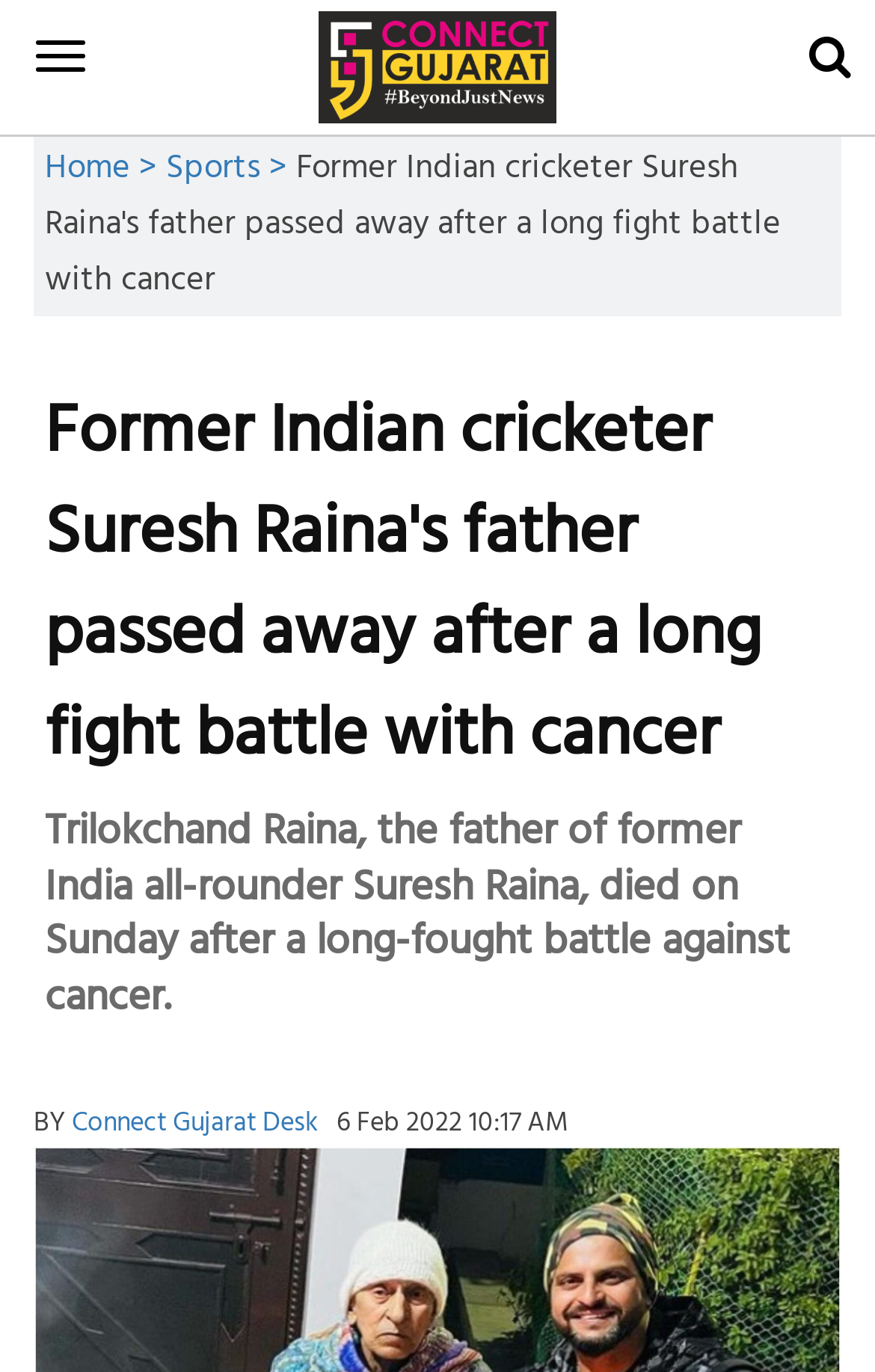Please answer the following question using a single word or phrase: 
What type of content is on the webpage?

News article